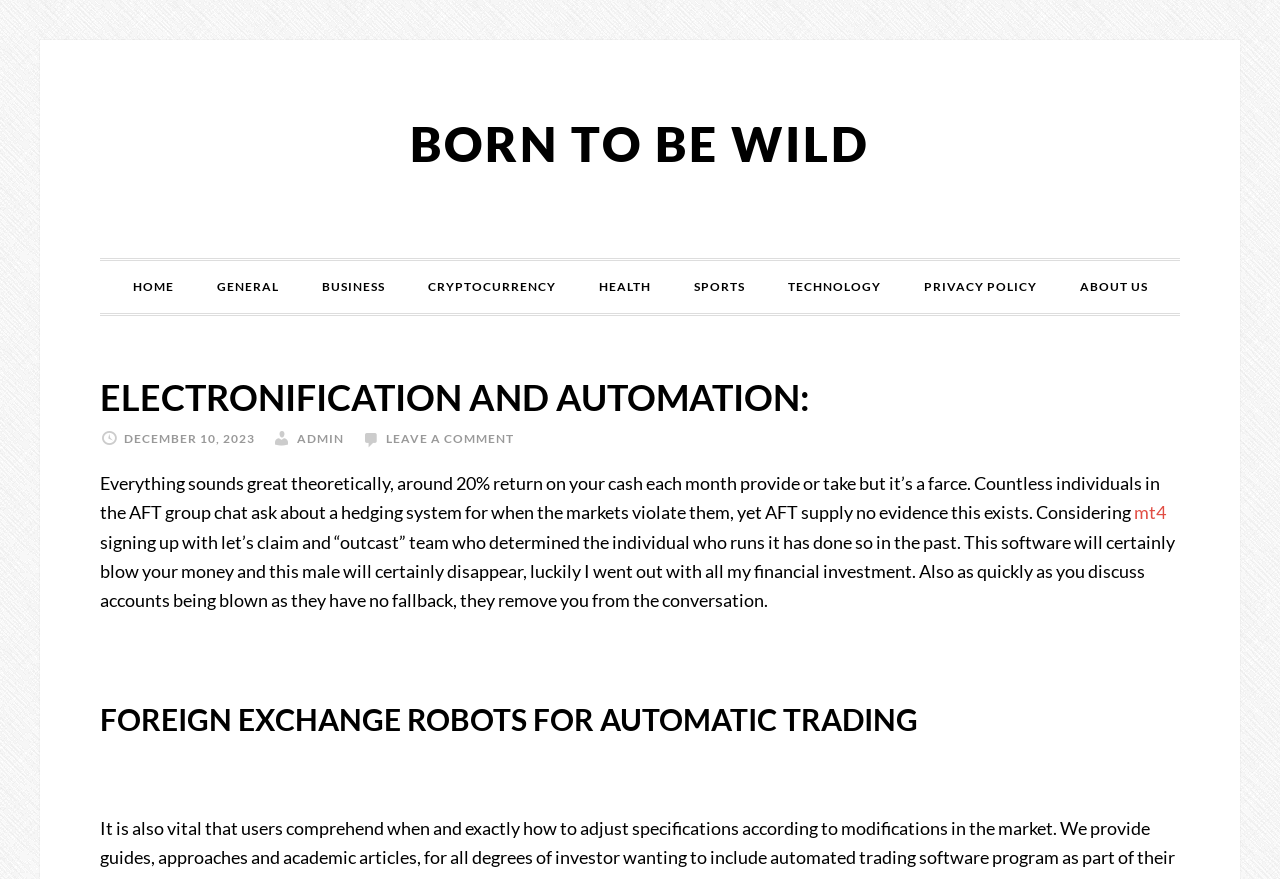Identify the bounding box coordinates of the area you need to click to perform the following instruction: "Click on the CRYPTOCURRENCY link".

[0.318, 0.297, 0.45, 0.356]